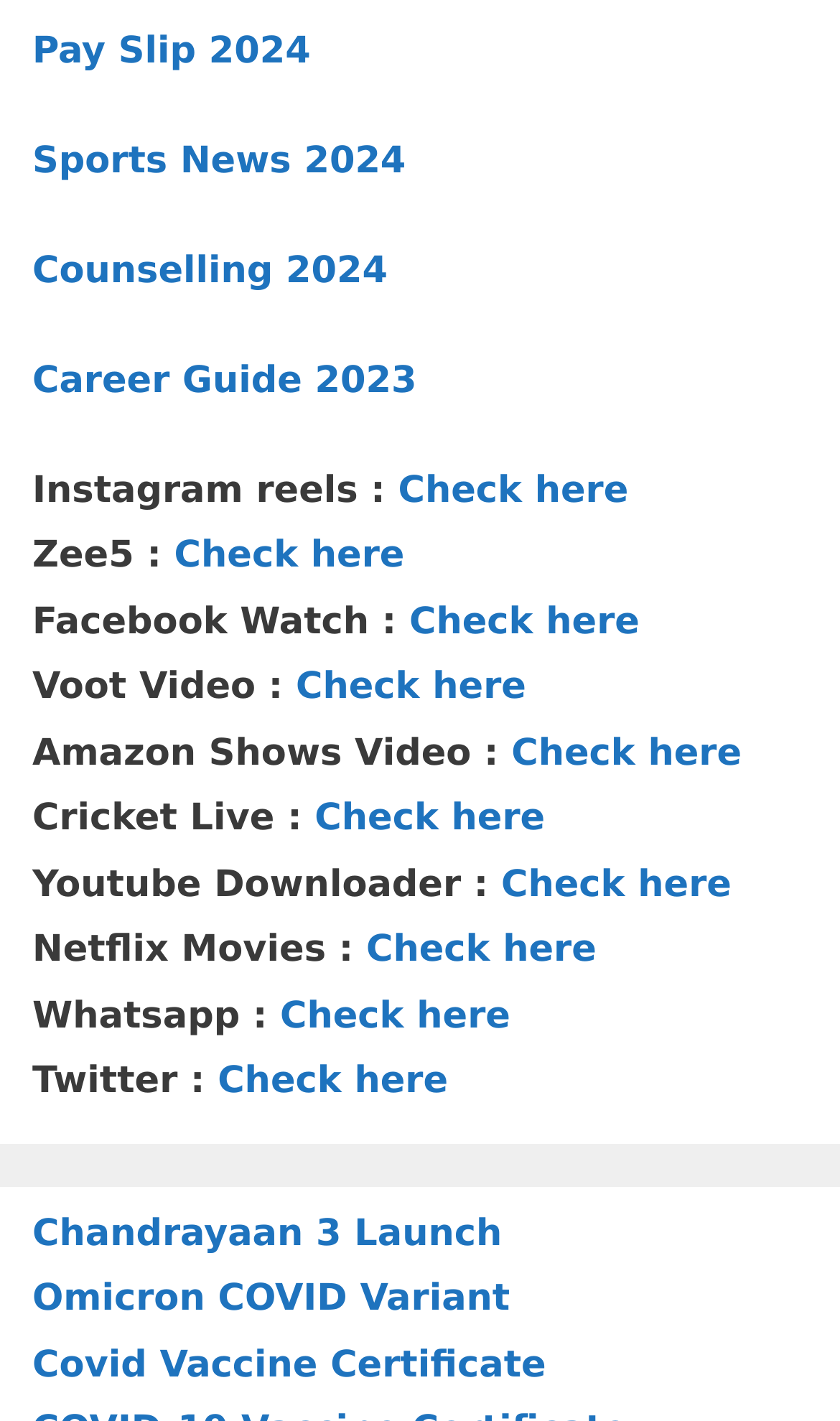Could you determine the bounding box coordinates of the clickable element to complete the instruction: "Explore Career Guide 2023"? Provide the coordinates as four float numbers between 0 and 1, i.e., [left, top, right, bottom].

[0.038, 0.253, 0.496, 0.283]